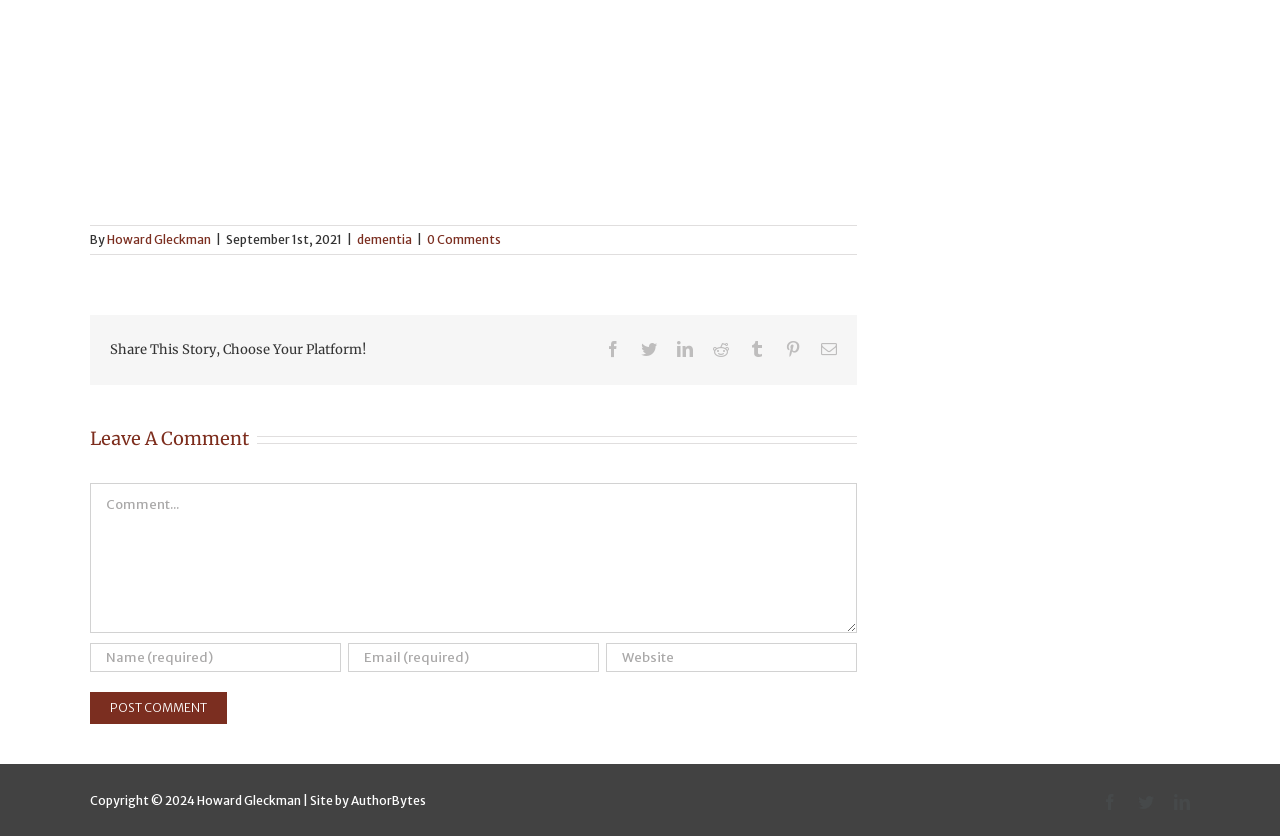Please identify the bounding box coordinates of the element I should click to complete this instruction: 'Click on the 'facebook' icon to share the story'. The coordinates should be given as four float numbers between 0 and 1, like this: [left, top, right, bottom].

[0.473, 0.408, 0.485, 0.427]